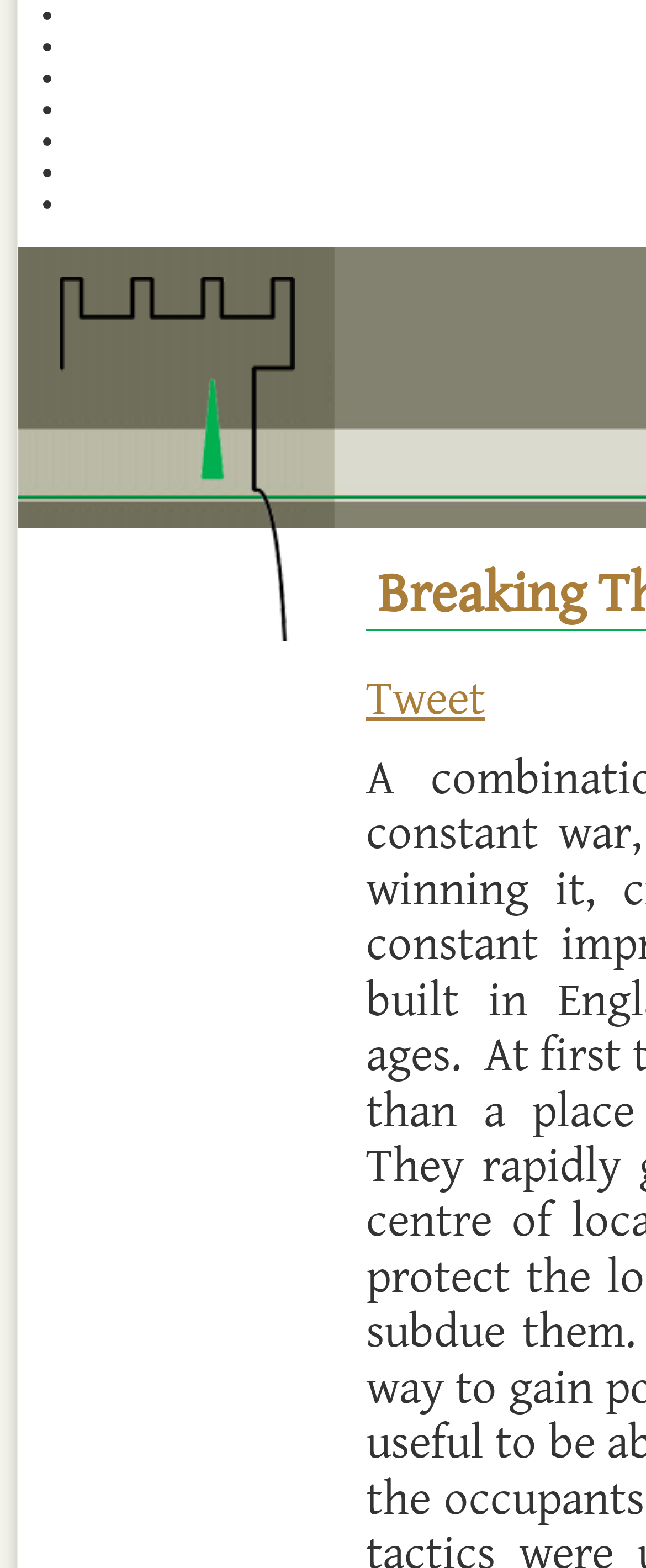Provide the bounding box coordinates for the specified HTML element described in this description: "Tweet". The coordinates should be four float numbers ranging from 0 to 1, in the format [left, top, right, bottom].

[0.567, 0.429, 0.751, 0.464]